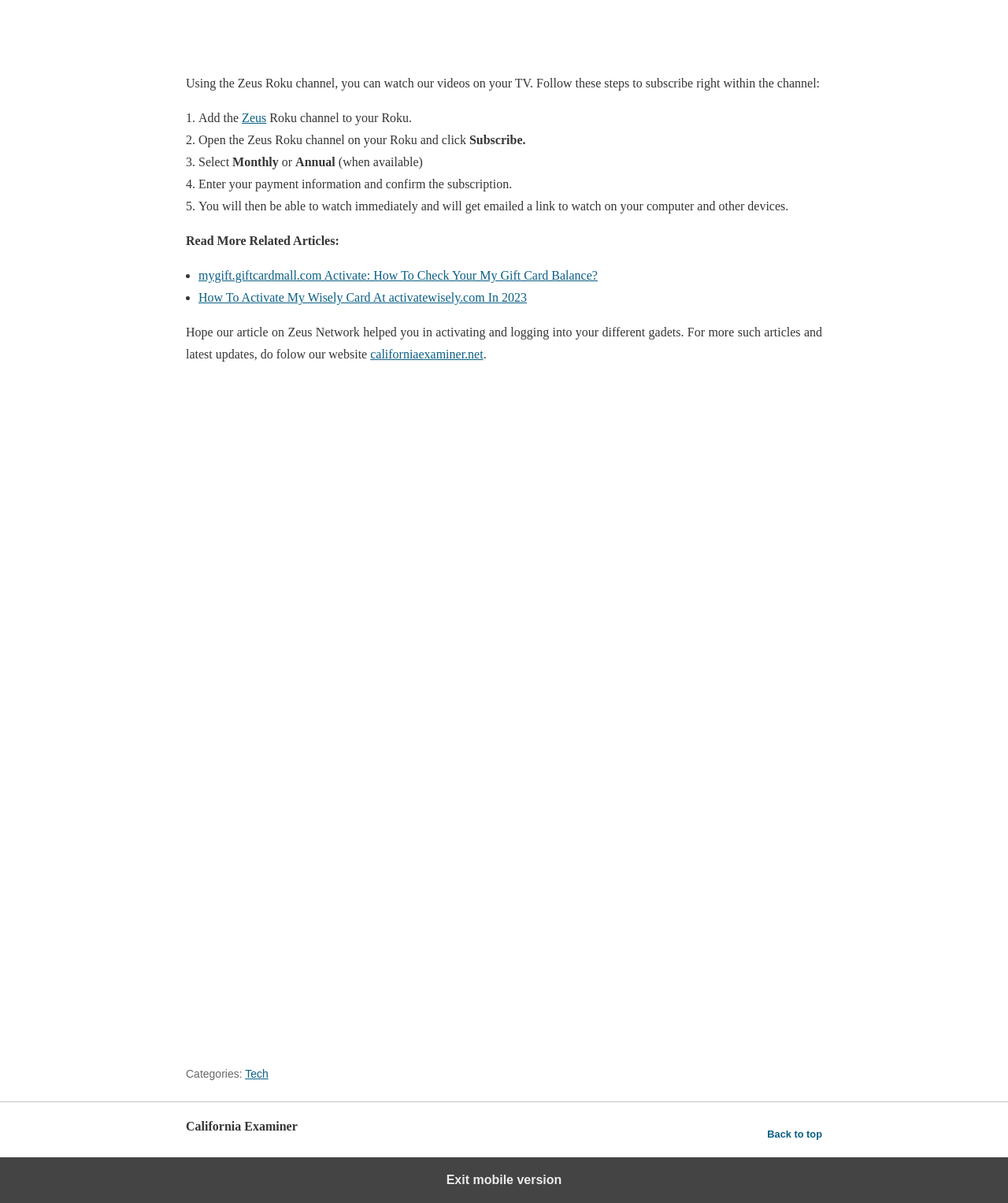What will users receive after subscribing to the Zeus Roku channel?
Respond to the question with a single word or phrase according to the image.

Email link to watch on computer and other devices